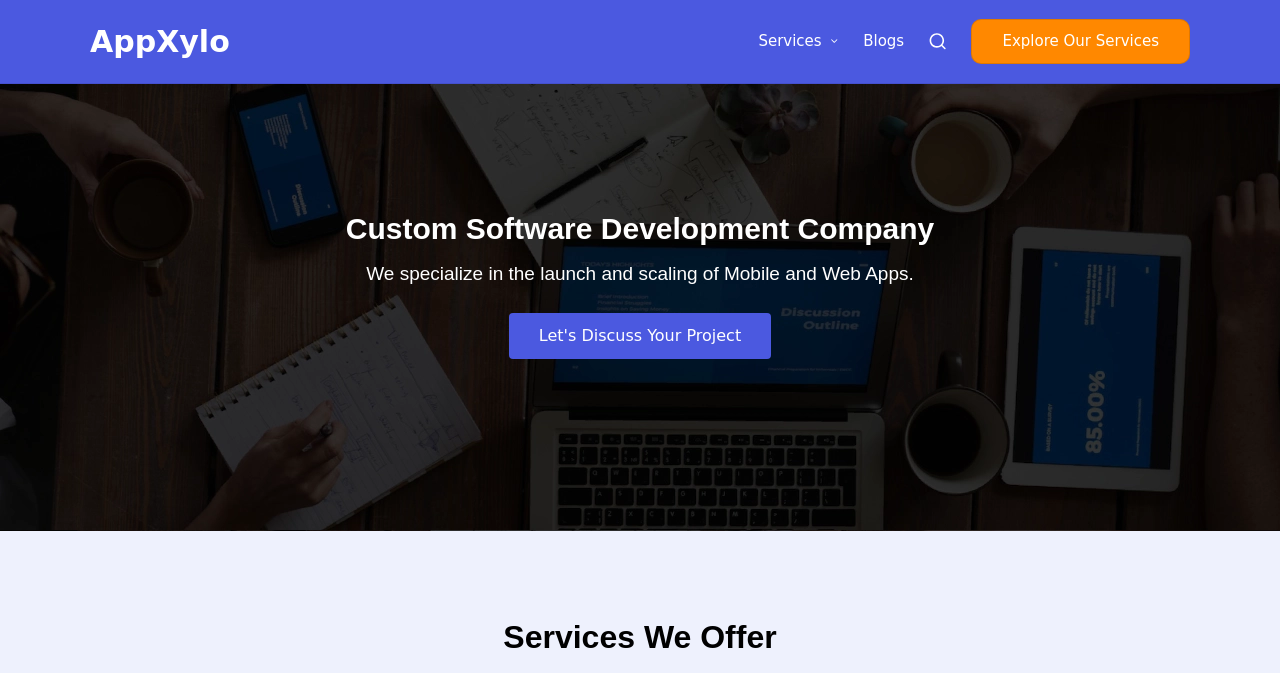What type of apps does the company specialize in?
Please respond to the question thoroughly and include all relevant details.

The company specializes in the launch and scaling of Mobile and Web Apps, as stated in the heading element located at [0.008, 0.392, 0.992, 0.421].